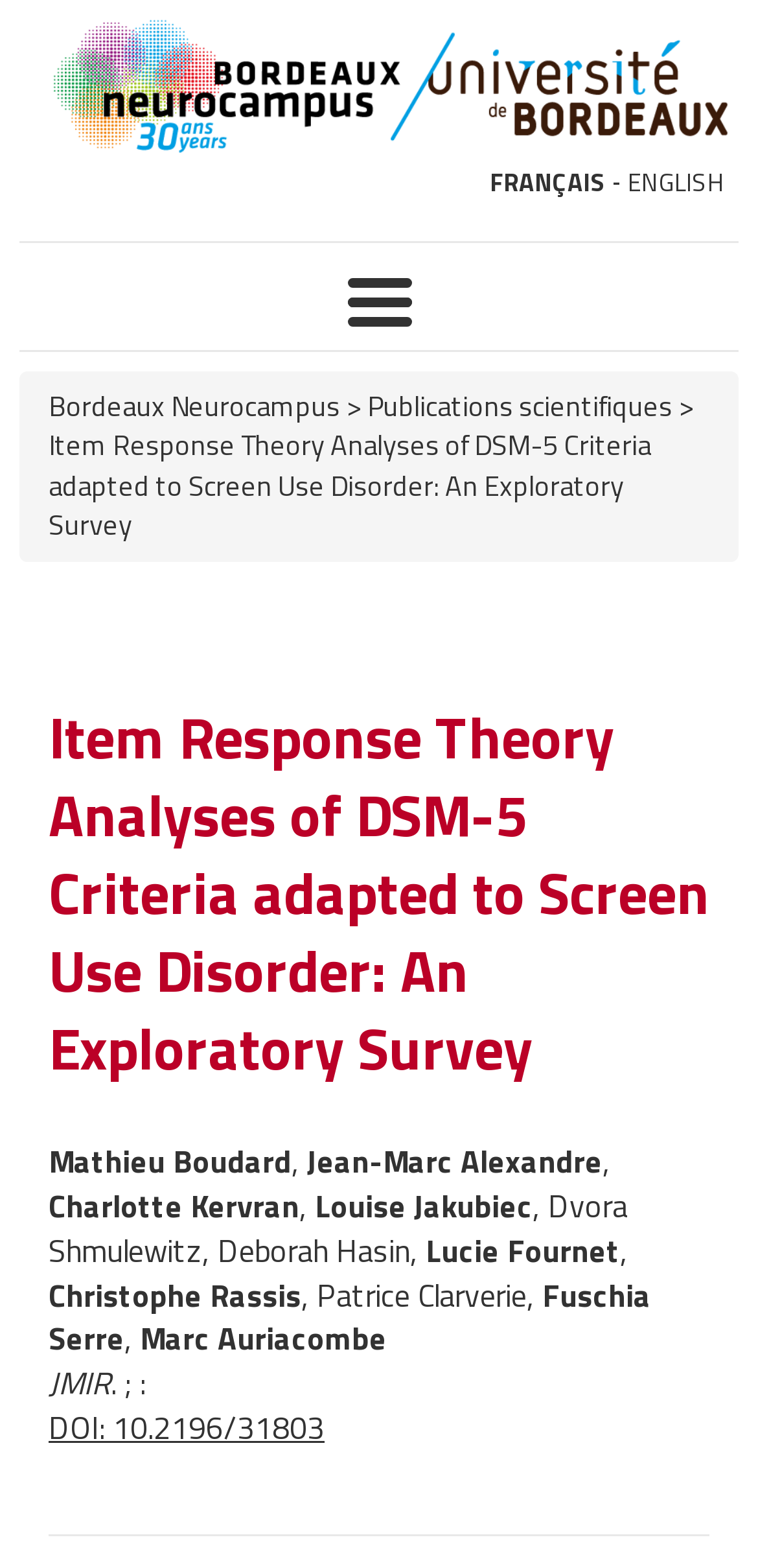Observe the image and answer the following question in detail: What is the title of the publication?

The title of the publication can be found at the top of the webpage, where it is written in a large font size. It is also repeated below the title in a smaller font size.